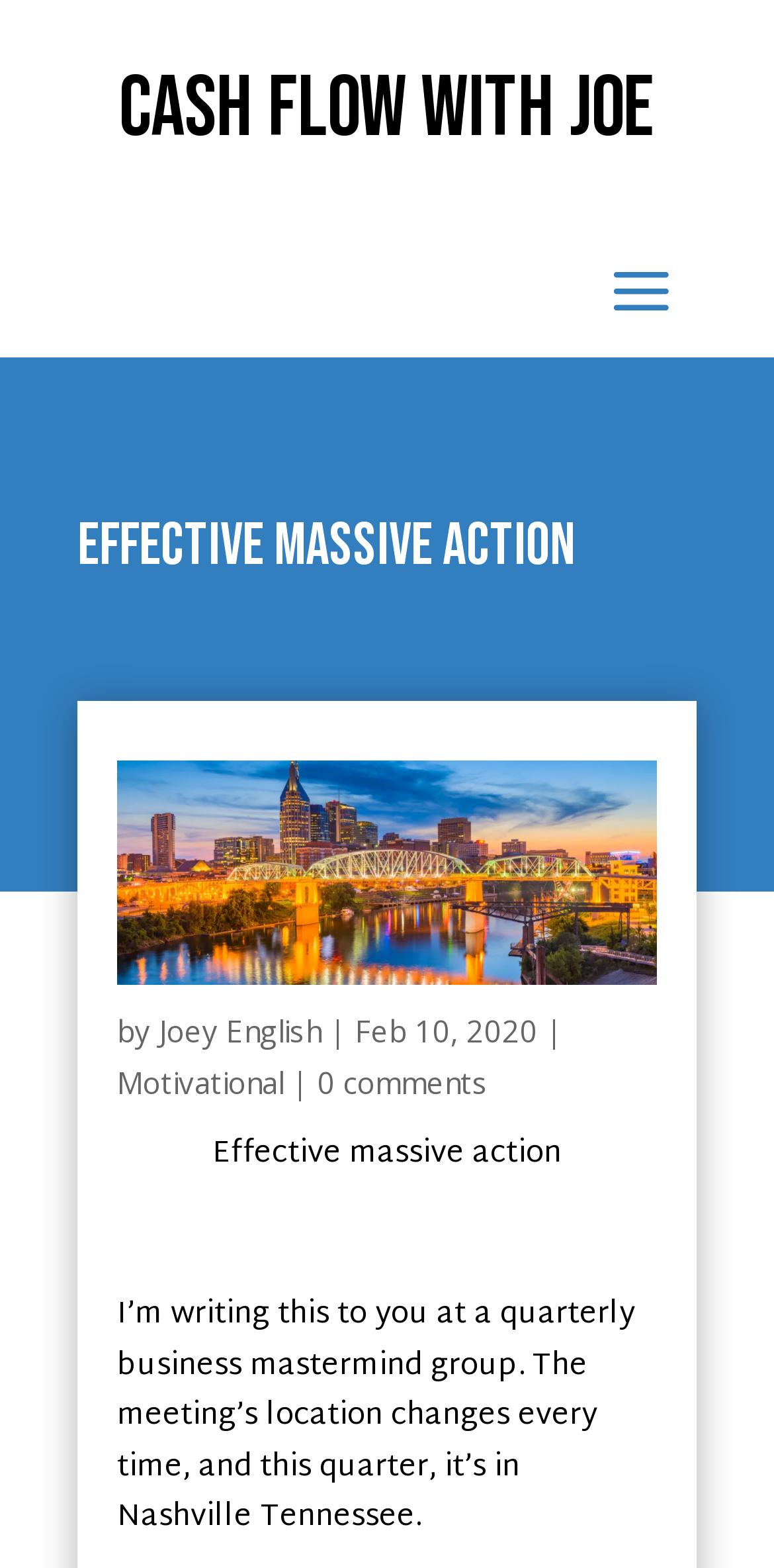How many comments does the post have?
Using the image, provide a detailed and thorough answer to the question.

I found the number of comments by looking at the link '0 comments' which is located below the link 'Motivational' and above the text 'Effective massive action'.